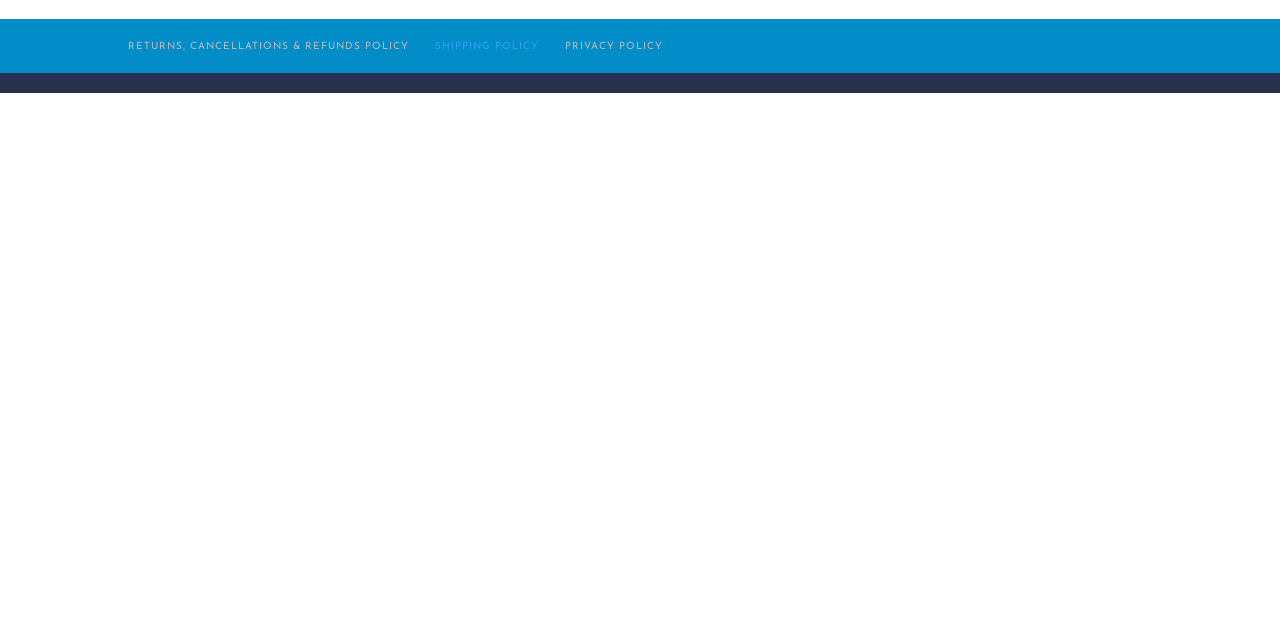Find the bounding box of the UI element described as: "Shipping Policy". The bounding box coordinates should be given as four float values between 0 and 1, i.e., [left, top, right, bottom].

[0.34, 0.064, 0.421, 0.081]